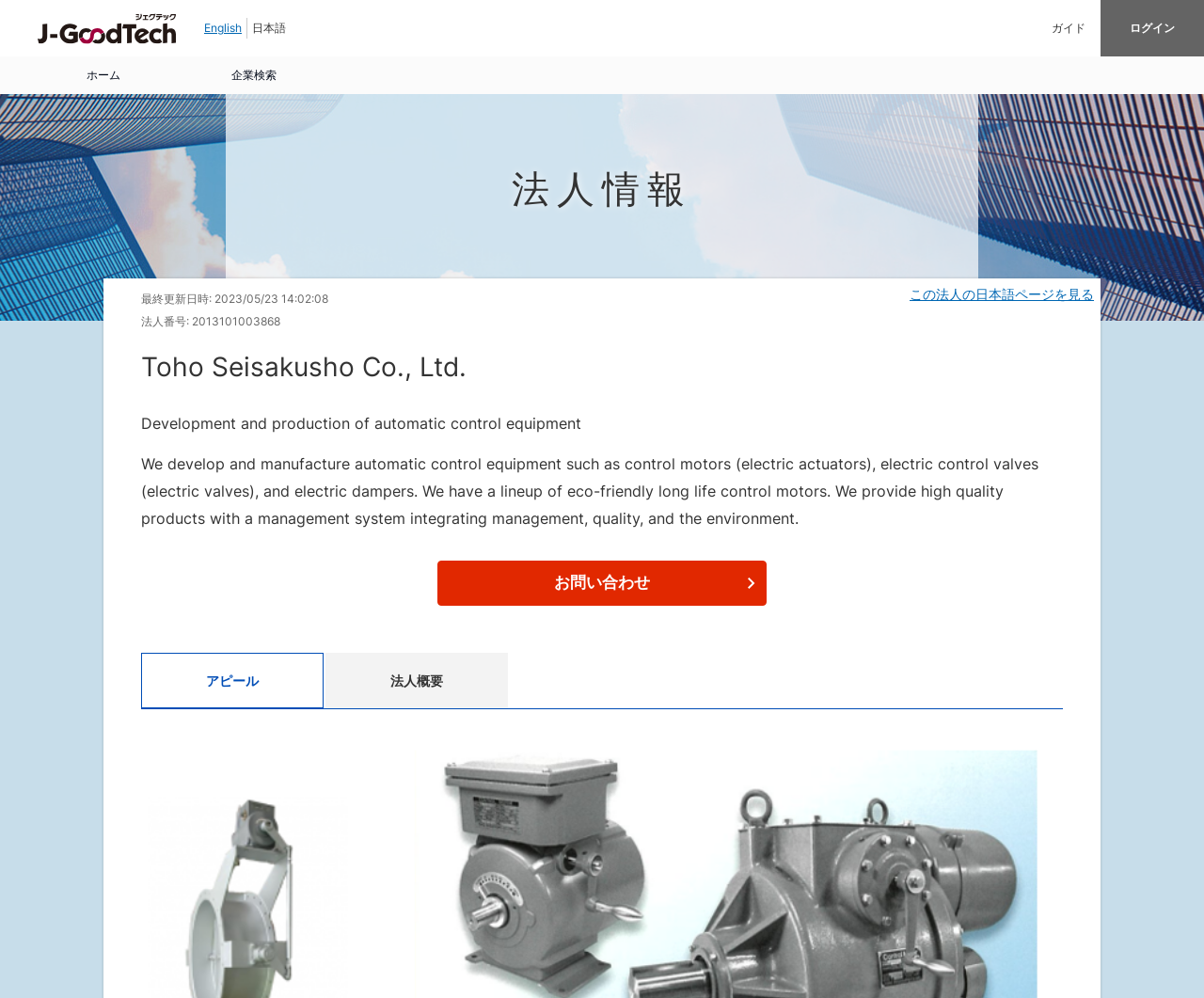Determine the bounding box coordinates for the area you should click to complete the following instruction: "Contact us".

[0.363, 0.562, 0.637, 0.607]